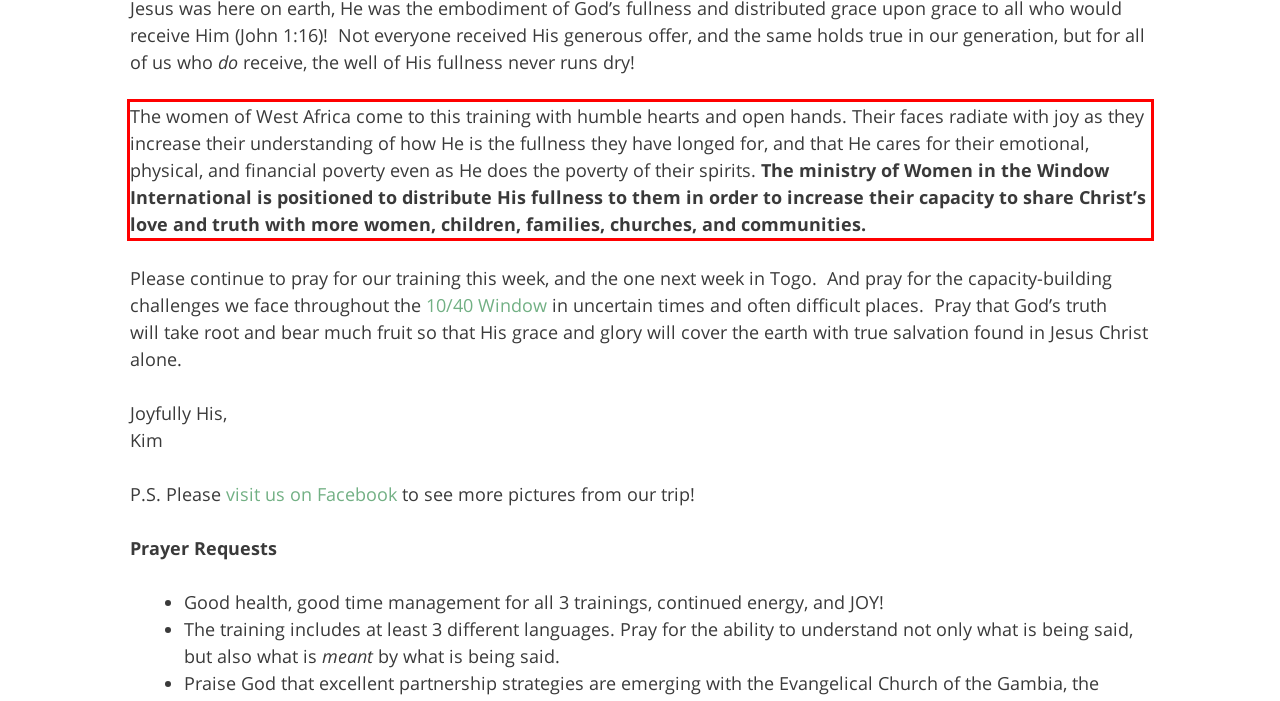In the screenshot of the webpage, find the red bounding box and perform OCR to obtain the text content restricted within this red bounding box.

The women of West Africa come to this training with humble hearts and open hands. Their faces radiate with joy as they increase their understanding of how He is the fullness they have longed for, and that He cares for their emotional, physical, and financial poverty even as He does the poverty of their spirits. The ministry of Women in the Window International is positioned to distribute His fullness to them in order to increase their capacity to share Christ’s love and truth with more women, children, families, churches, and communities.